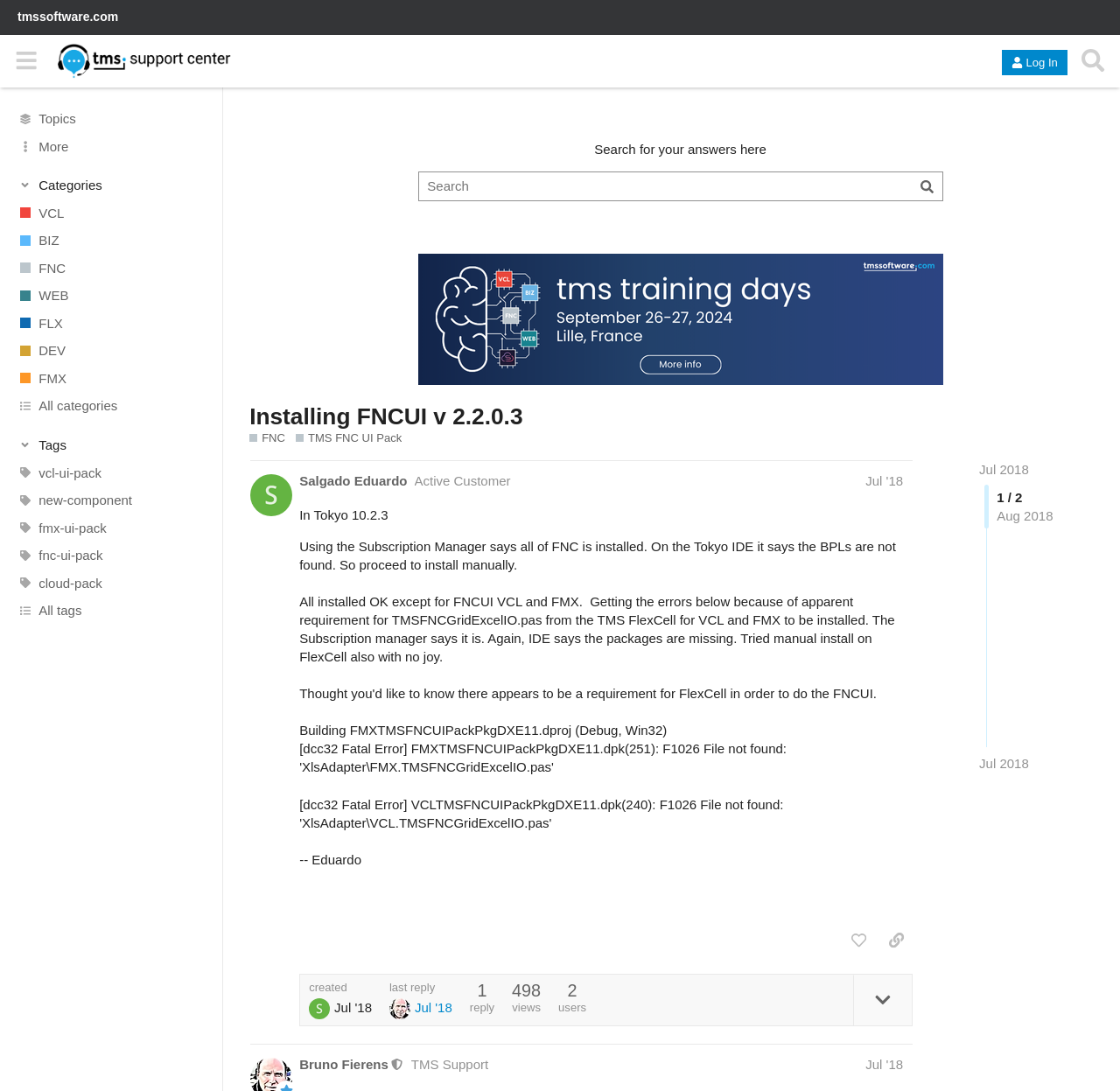Extract the bounding box coordinates for the described element: "last replyJul '18". The coordinates should be represented as four float numbers between 0 and 1: [left, top, right, bottom].

[0.348, 0.899, 0.404, 0.934]